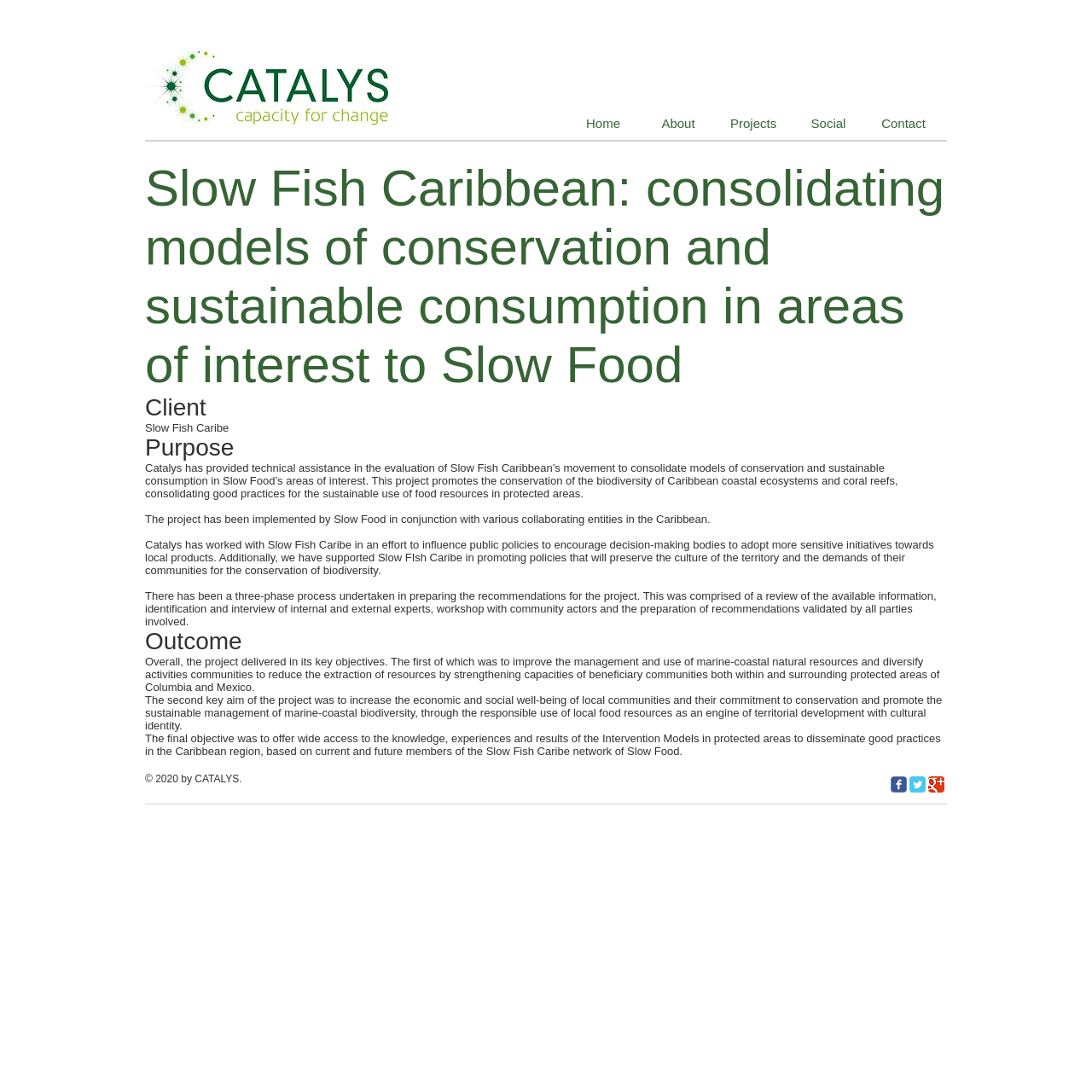Please examine the image and answer the question with a detailed explanation:
What is the client of the project?

By analyzing the webpage content, I found that the client of the project is mentioned in the section 'Client' which is a subheading under the main heading 'Slow Fish Caribbean: consolidating models of conservation and sustainable consumption in areas of interest to Slow Food'. The text 'Slow Fish Caribe' is mentioned as the client of the project.